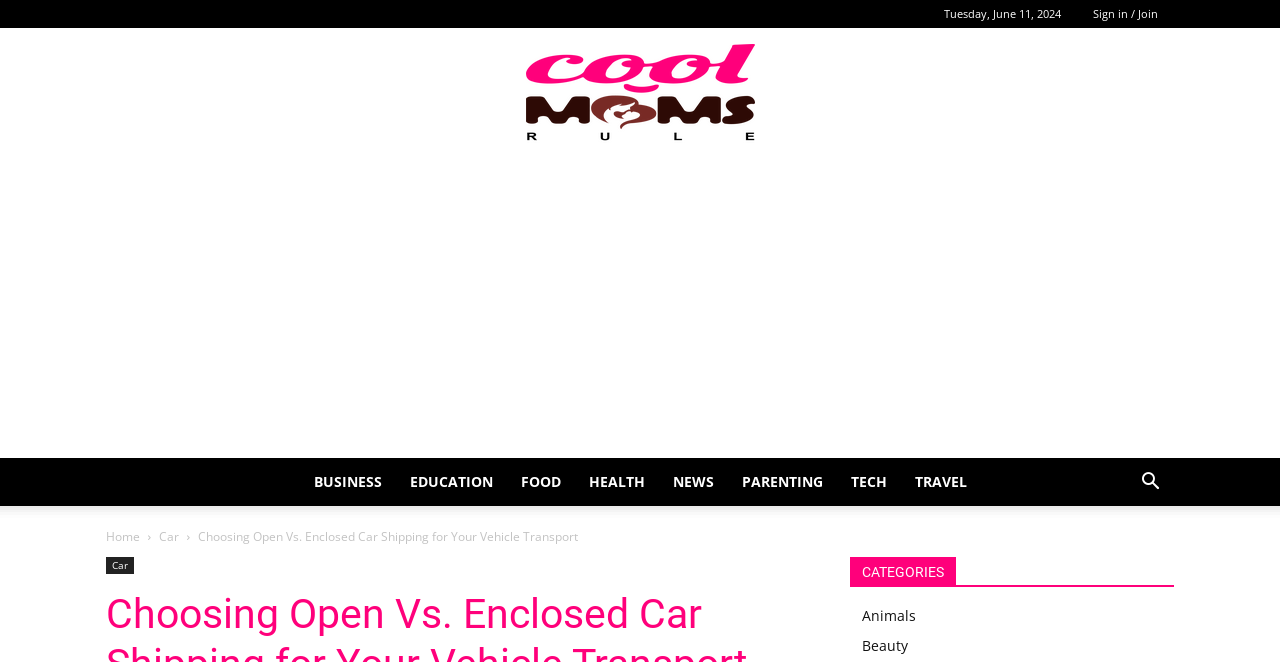What is the name of the website?
Using the visual information, answer the question in a single word or phrase.

Cool Moms Rule